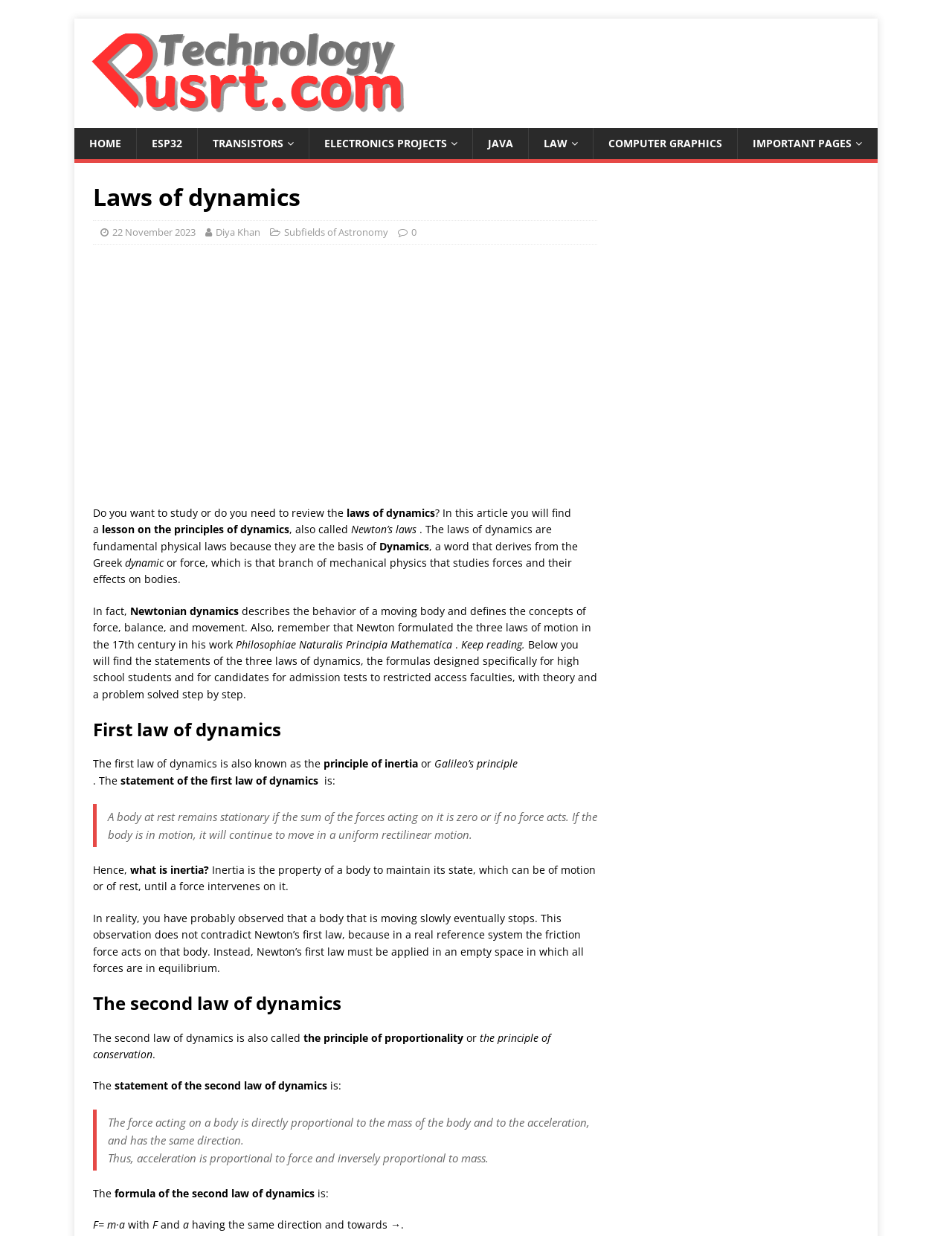Examine the screenshot and answer the question in as much detail as possible: What is the topic of this article?

Based on the webpage content, the topic of this article is 'Laws of dynamics' which is mentioned in the heading and throughout the article.